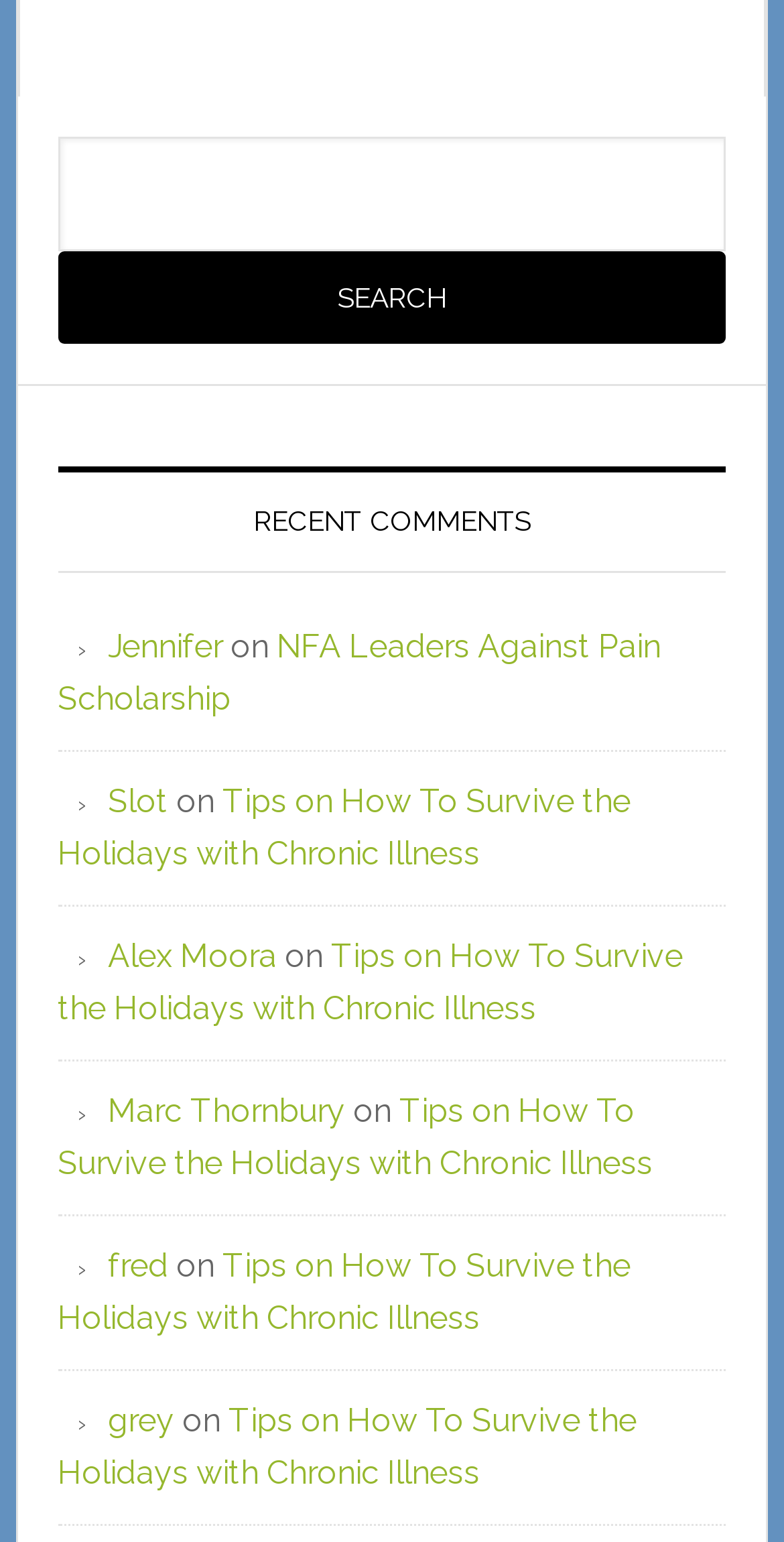Please provide the bounding box coordinates in the format (top-left x, top-left y, bottom-right x, bottom-right y). Remember, all values are floating point numbers between 0 and 1. What is the bounding box coordinate of the region described as: Marc Thornbury

[0.138, 0.707, 0.441, 0.732]